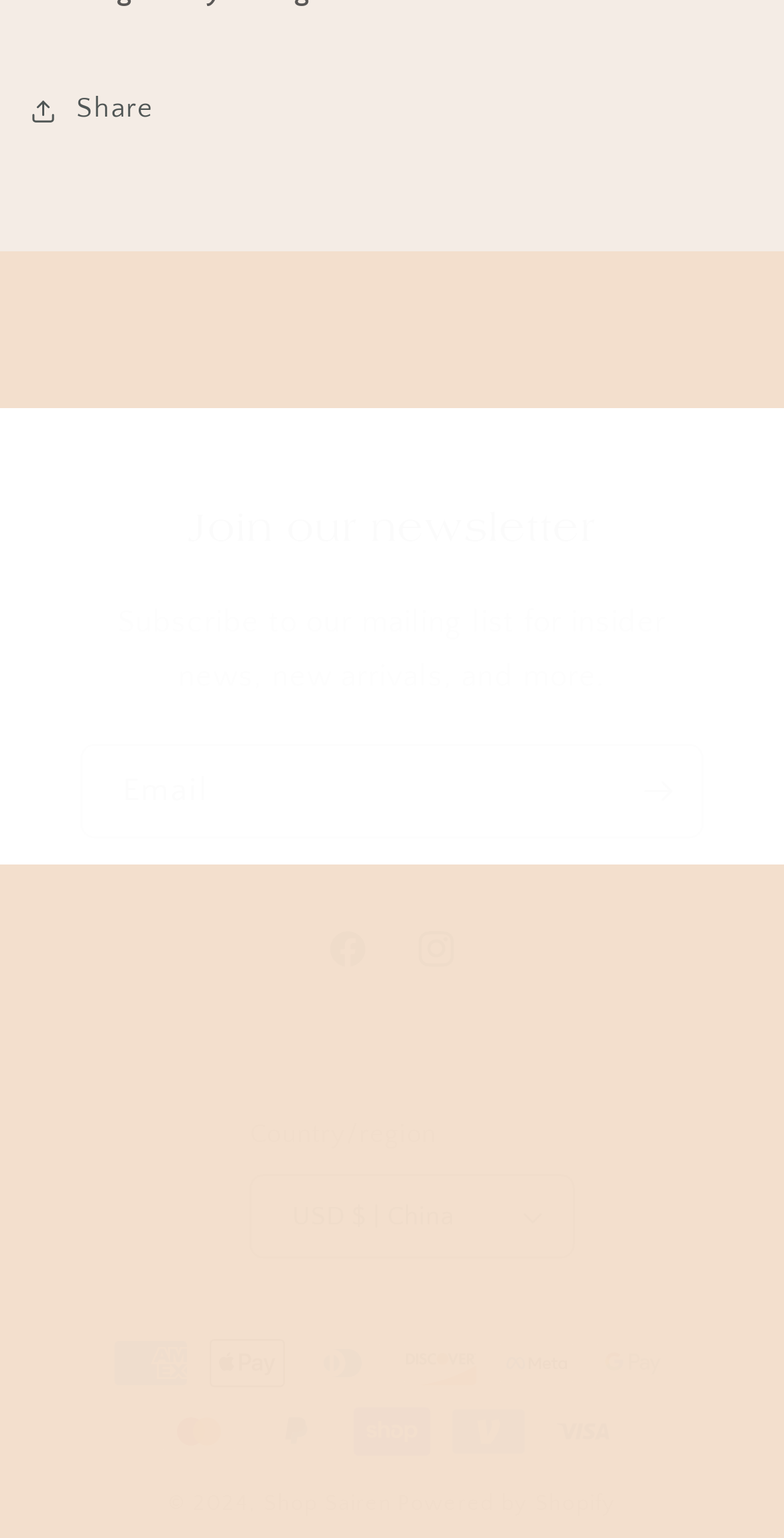What is the purpose of the newsletter?
Look at the image and respond with a single word or a short phrase.

Insider news, new arrivals, and more